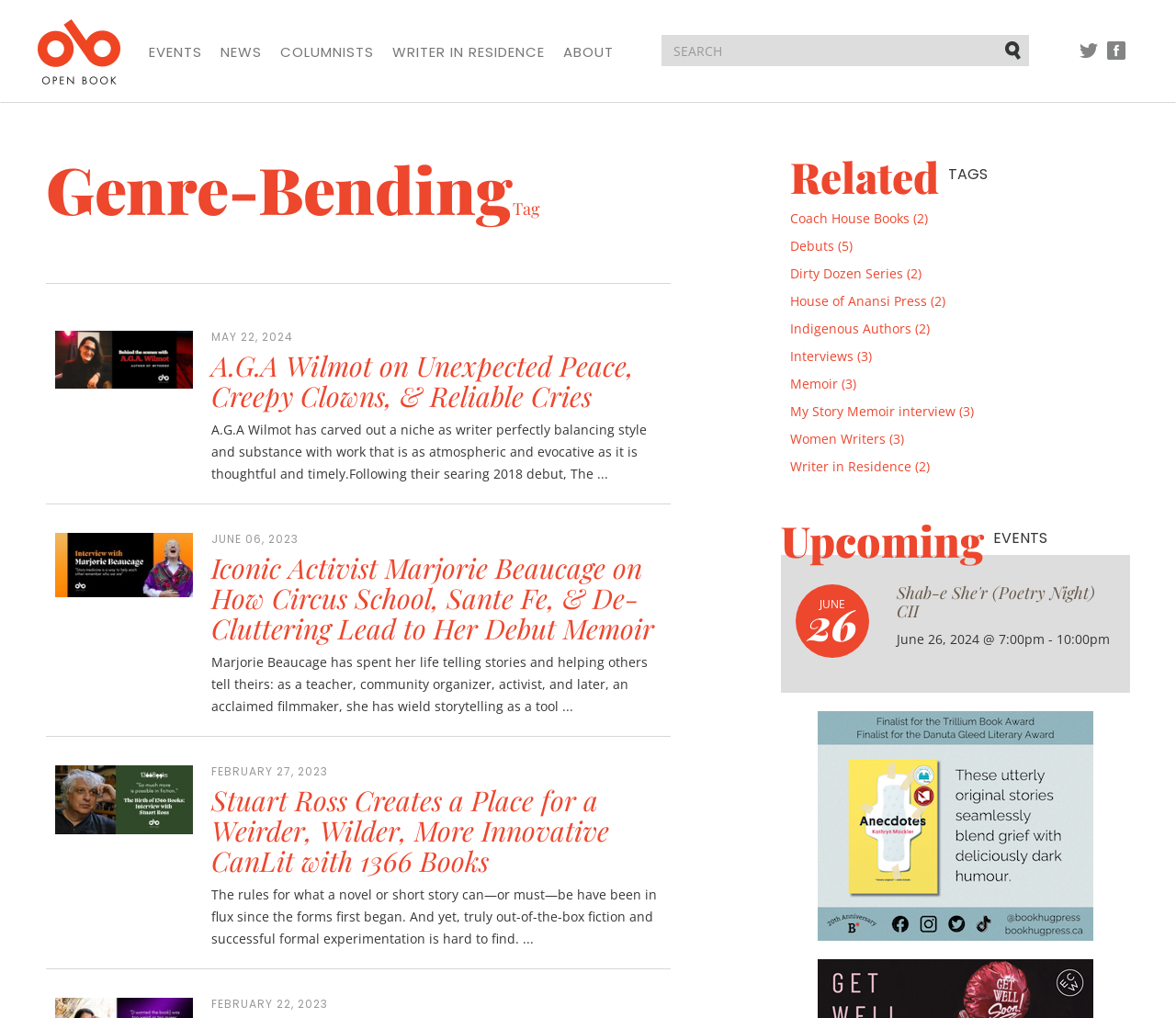Could you highlight the region that needs to be clicked to execute the instruction: "View the upcoming event Shab-e She'r (Poetry Night) CII"?

[0.762, 0.571, 0.931, 0.611]